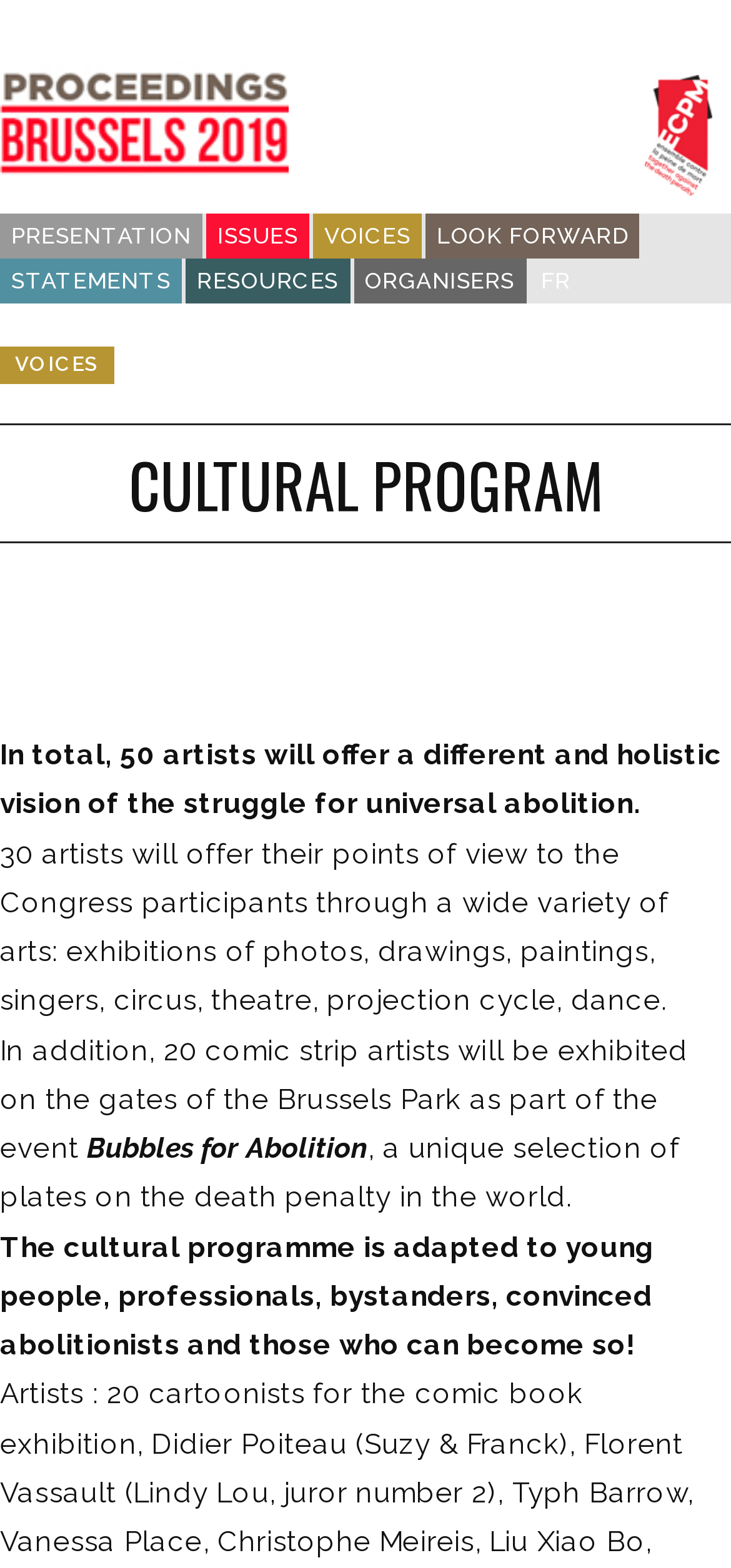Please reply to the following question using a single word or phrase: 
How many types of arts will be presented?

Variety of arts